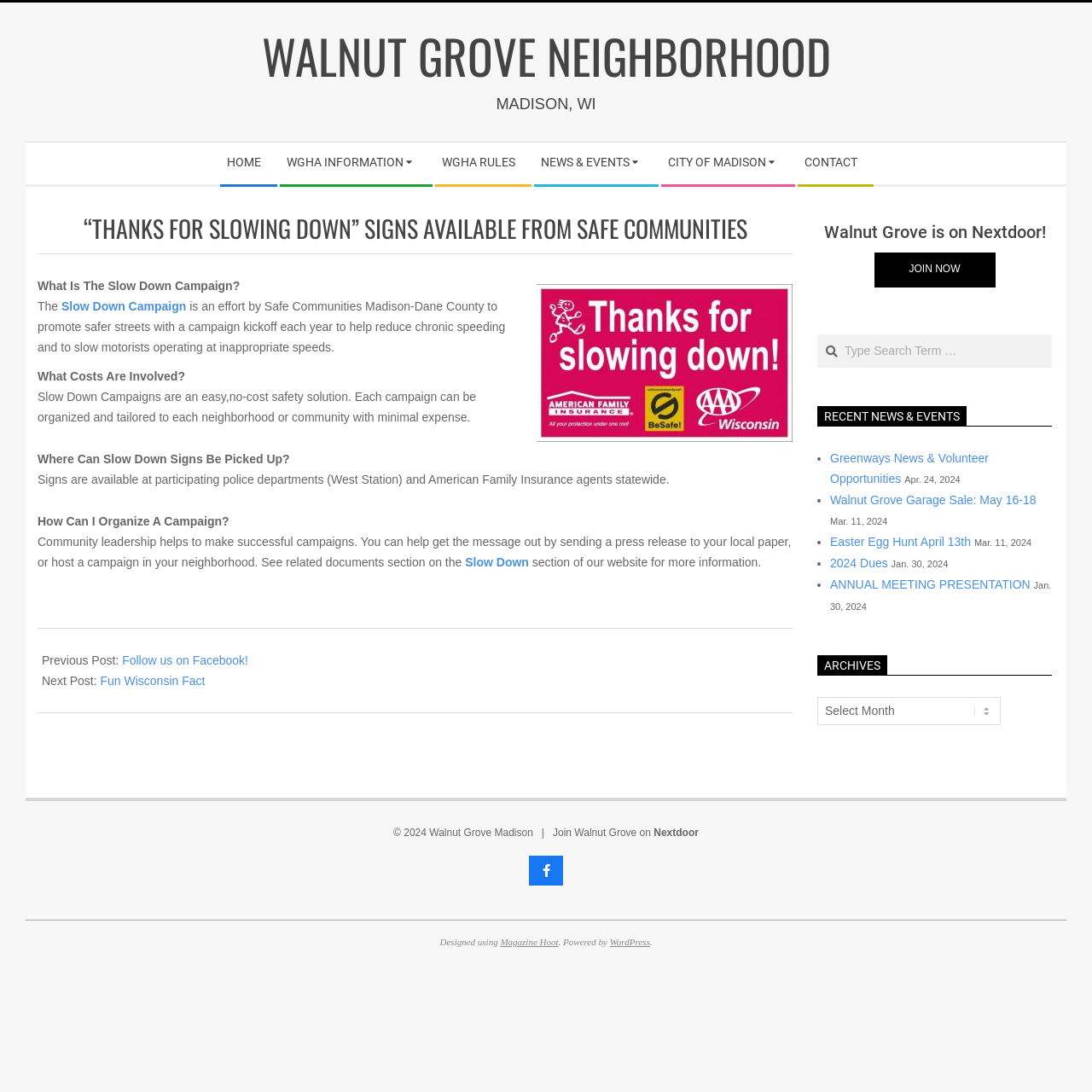Locate the bounding box coordinates of the clickable area to execute the instruction: "Join the 'Walnut Grove' community on Nextdoor". Provide the coordinates as four float numbers between 0 and 1, represented as [left, top, right, bottom].

[0.8, 0.231, 0.911, 0.263]